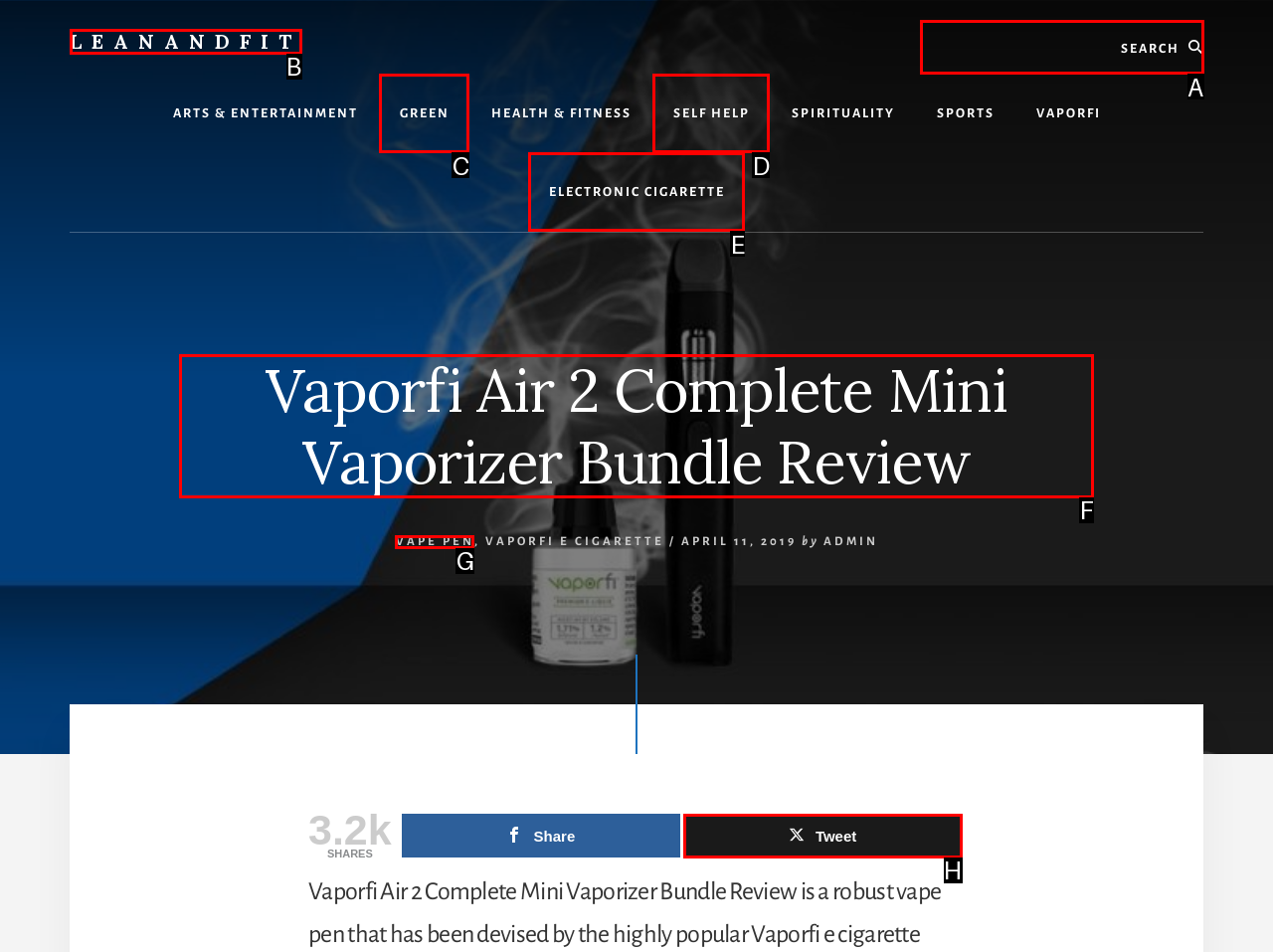Identify the HTML element I need to click to complete this task: View the 'Archives' Provide the option's letter from the available choices.

None